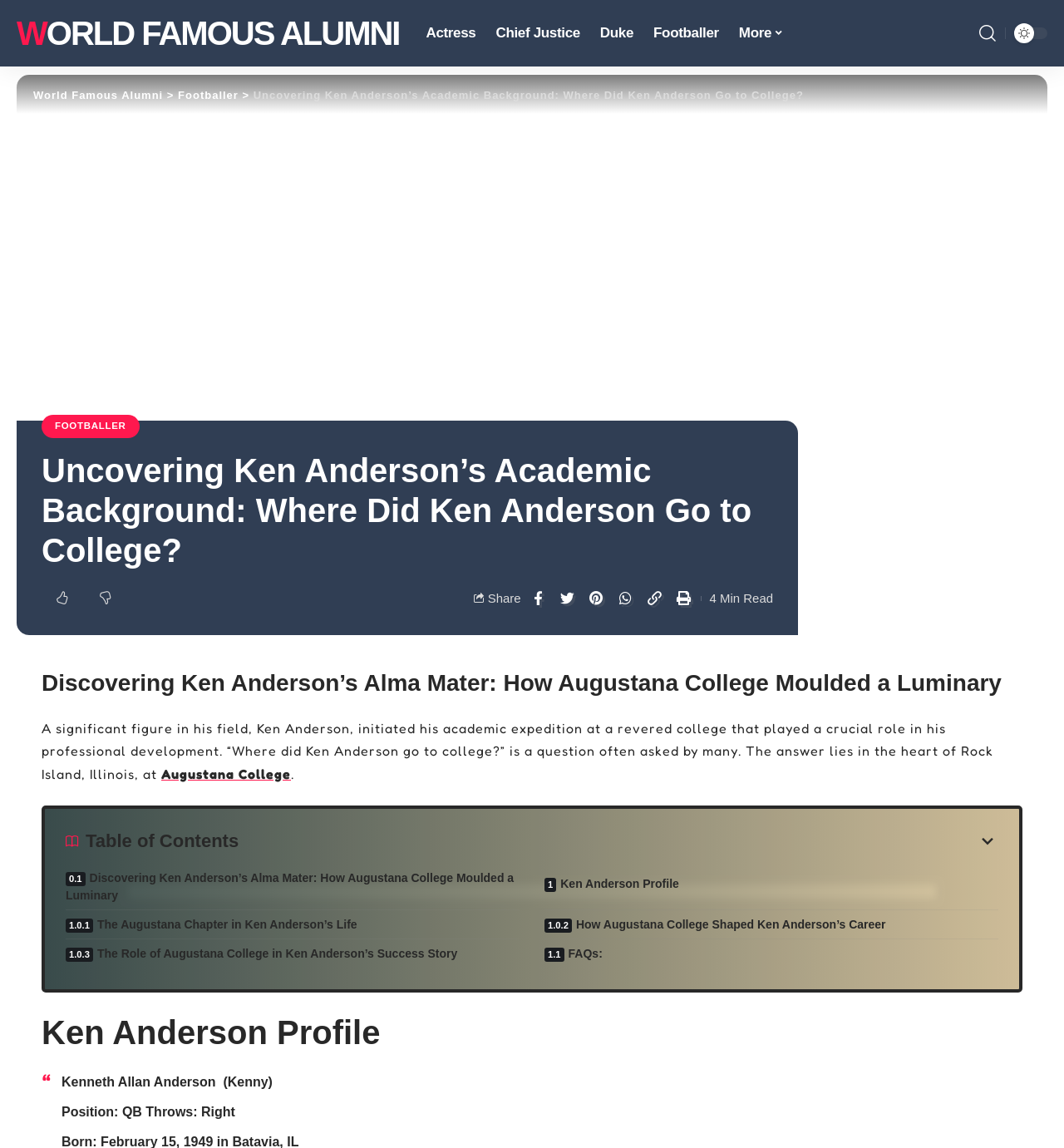Point out the bounding box coordinates of the section to click in order to follow this instruction: "Explore Augustana College".

[0.152, 0.667, 0.273, 0.681]